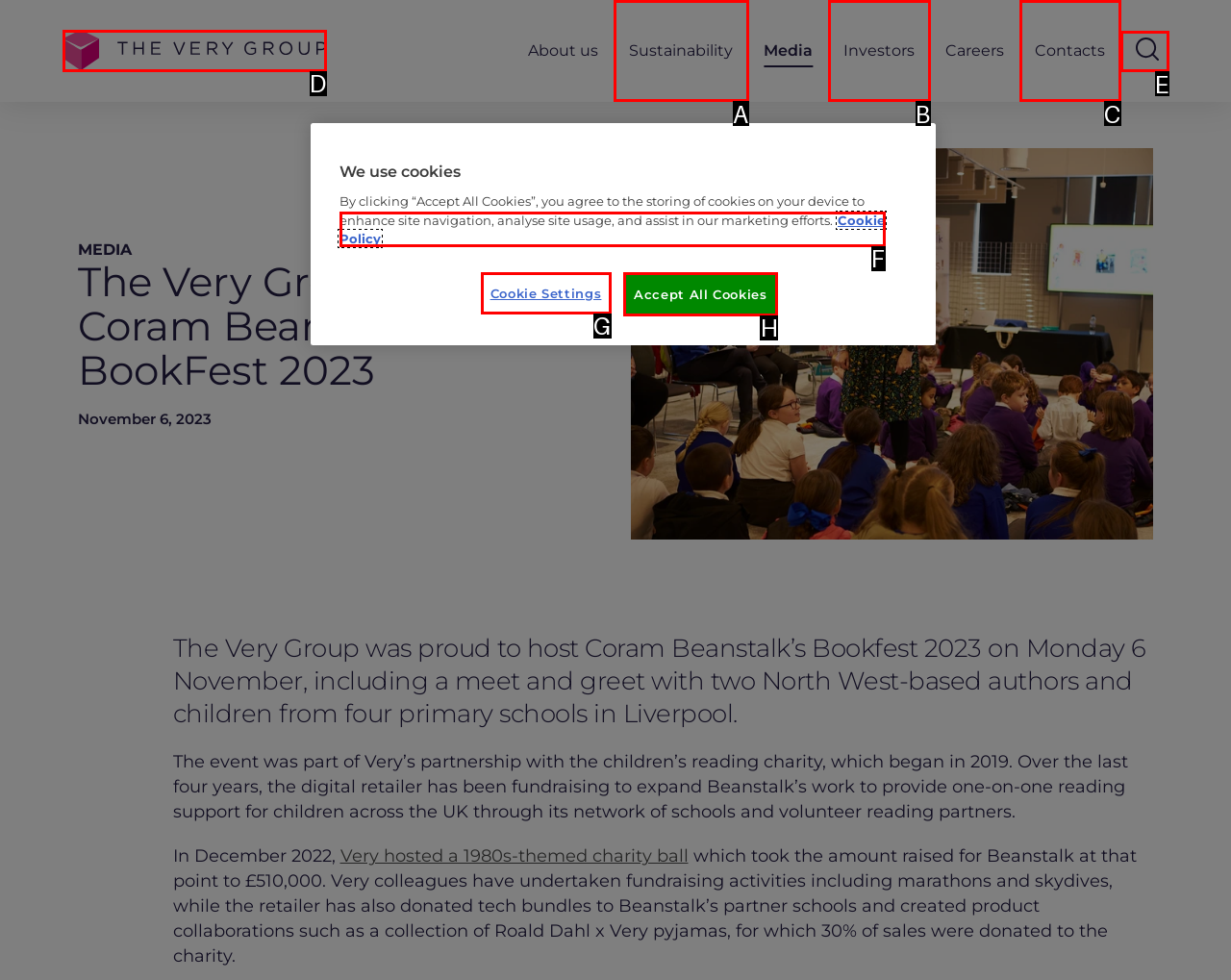Tell me which one HTML element I should click to complete the following task: Contact us Answer with the option's letter from the given choices directly.

None